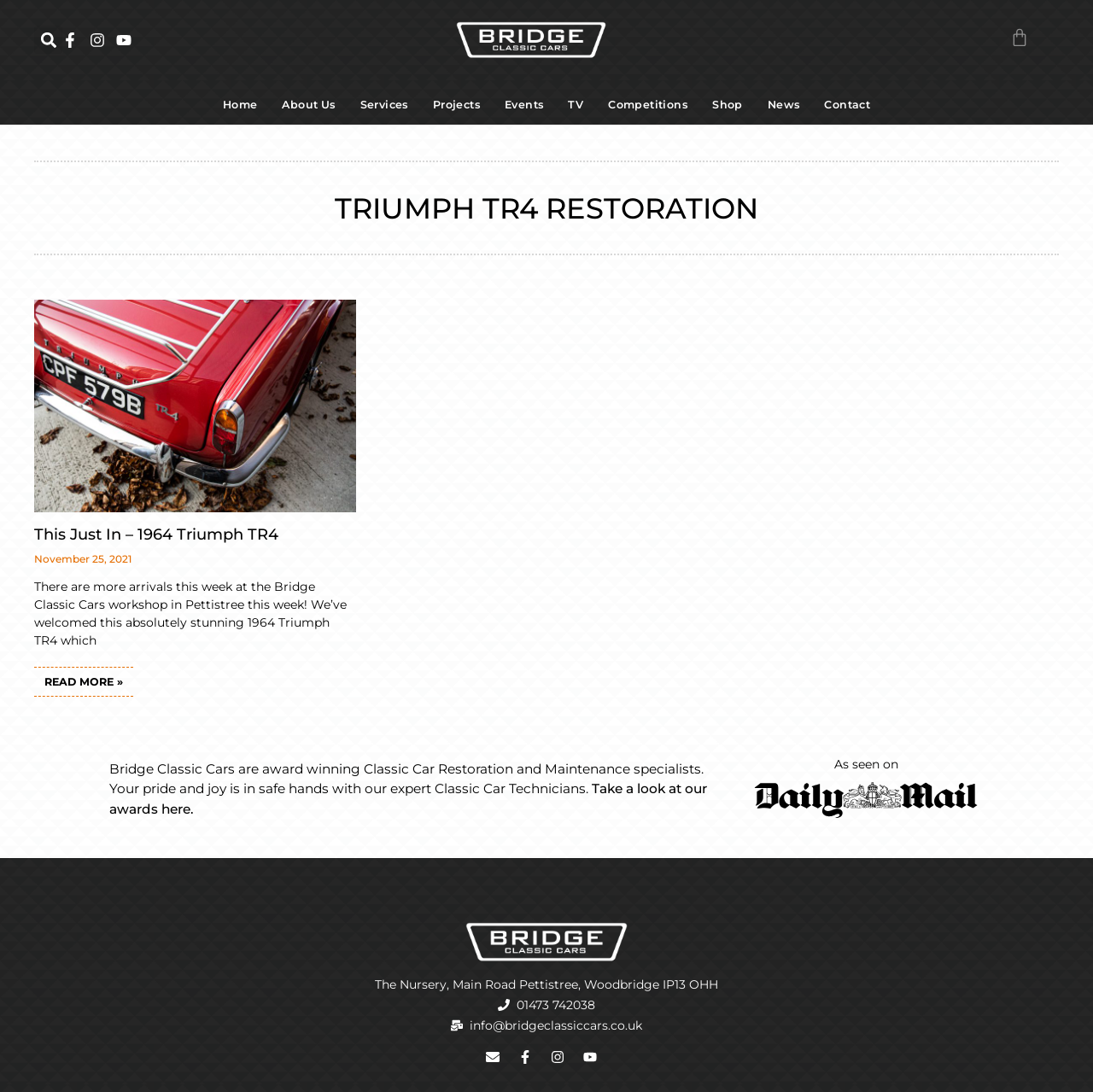Find the bounding box coordinates of the element you need to click on to perform this action: 'View basket'. The coordinates should be represented by four float values between 0 and 1, in the format [left, top, right, bottom].

[0.924, 0.026, 0.941, 0.046]